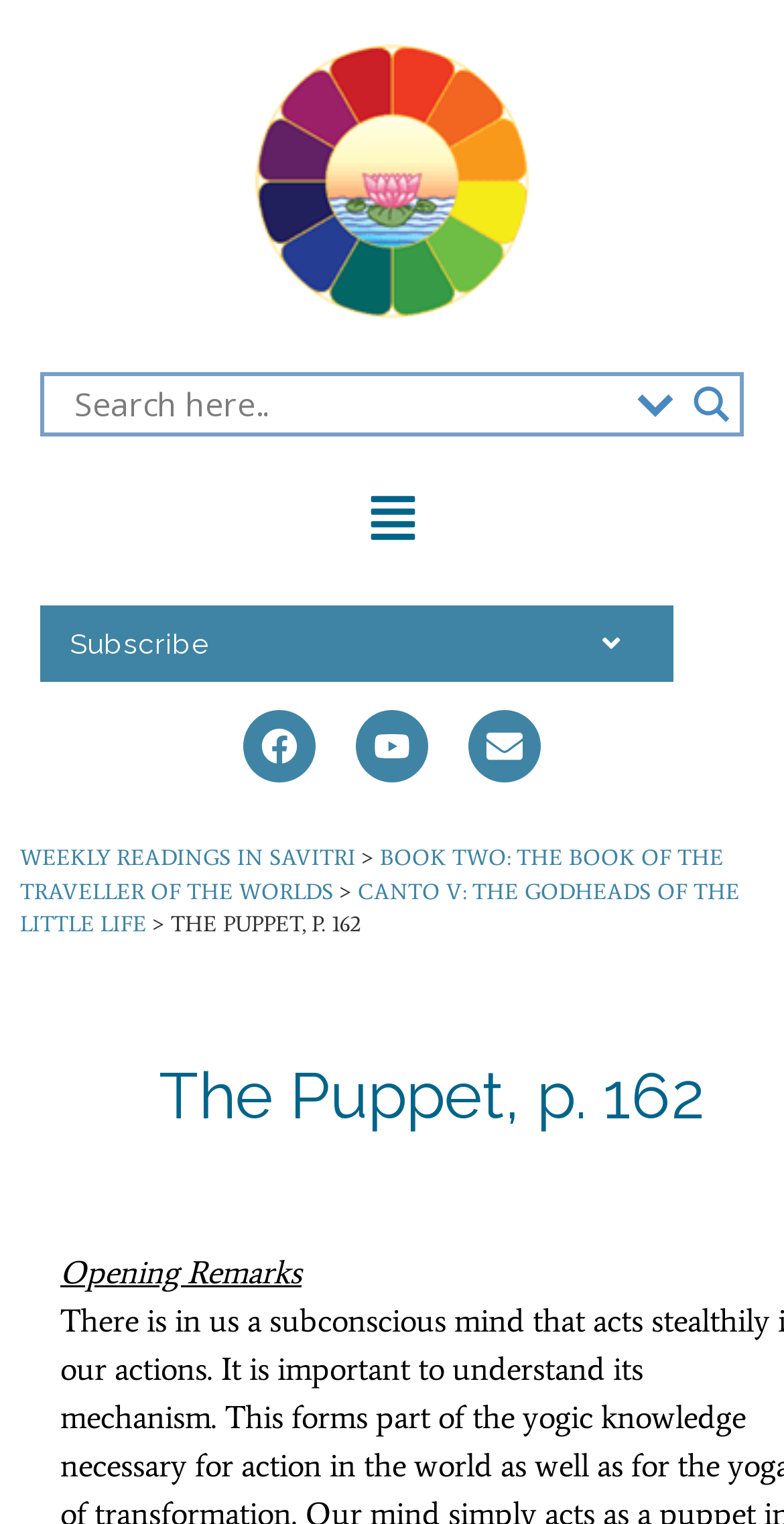Locate the bounding box coordinates of the UI element described by: "Weekly Readings in Savitri". Provide the coordinates as four float numbers between 0 and 1, formatted as [left, top, right, bottom].

[0.026, 0.555, 0.454, 0.572]